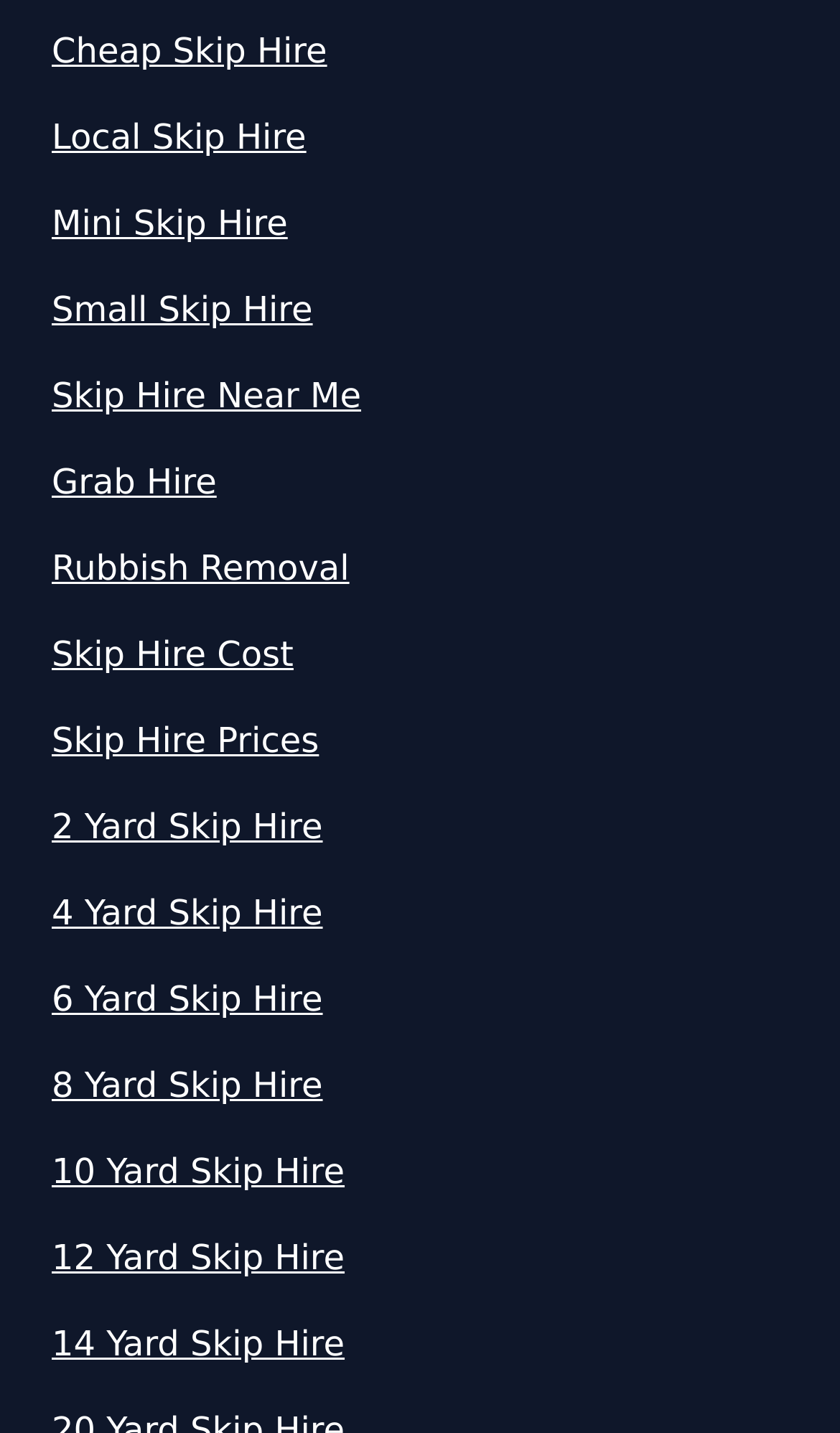Bounding box coordinates must be specified in the format (top-left x, top-left y, bottom-right x, bottom-right y). All values should be floating point numbers between 0 and 1. What are the bounding box coordinates of the UI element described as: 4 Yard Skip Hire

[0.062, 0.62, 0.938, 0.656]